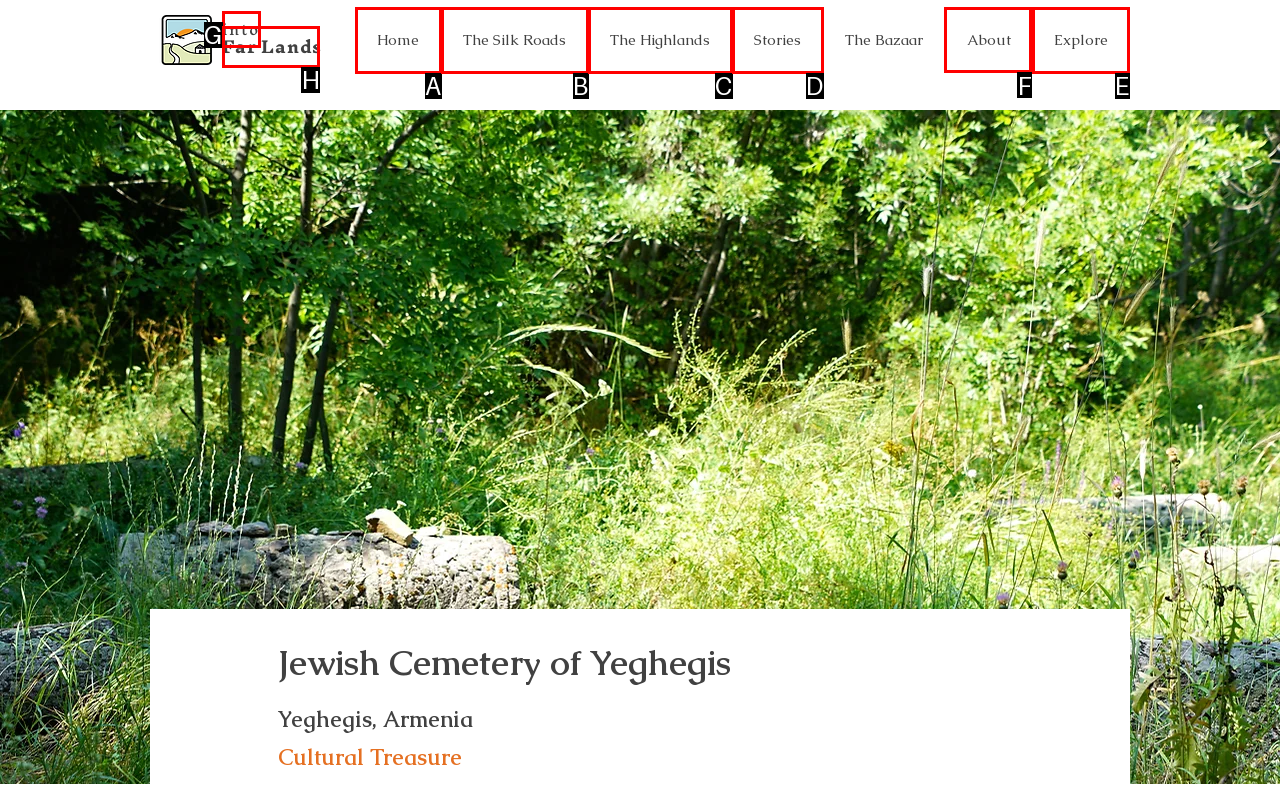Given the task: go to 'About' page, indicate which boxed UI element should be clicked. Provide your answer using the letter associated with the correct choice.

F